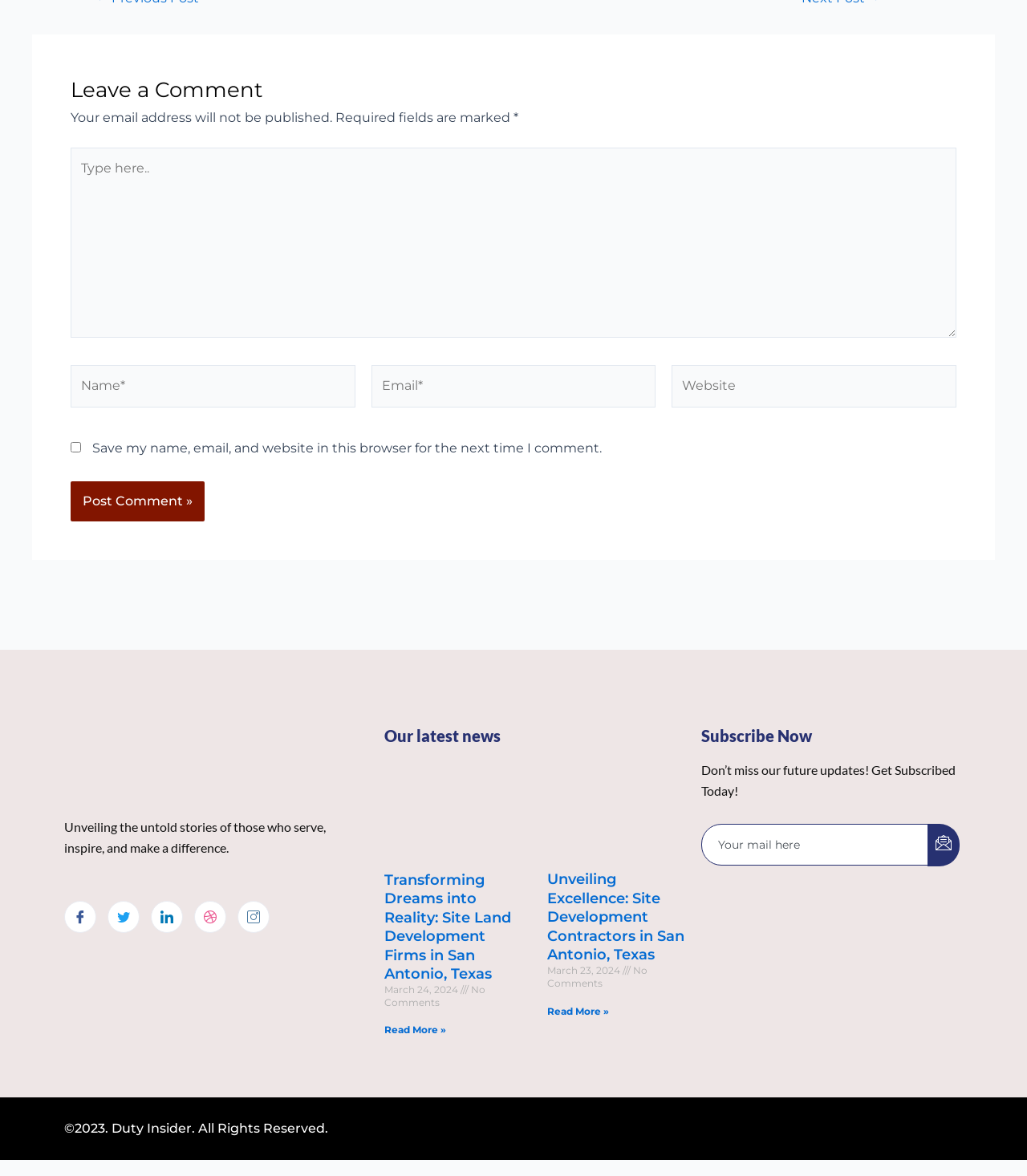Please locate the clickable area by providing the bounding box coordinates to follow this instruction: "Explore Startup Jobs NYC".

None